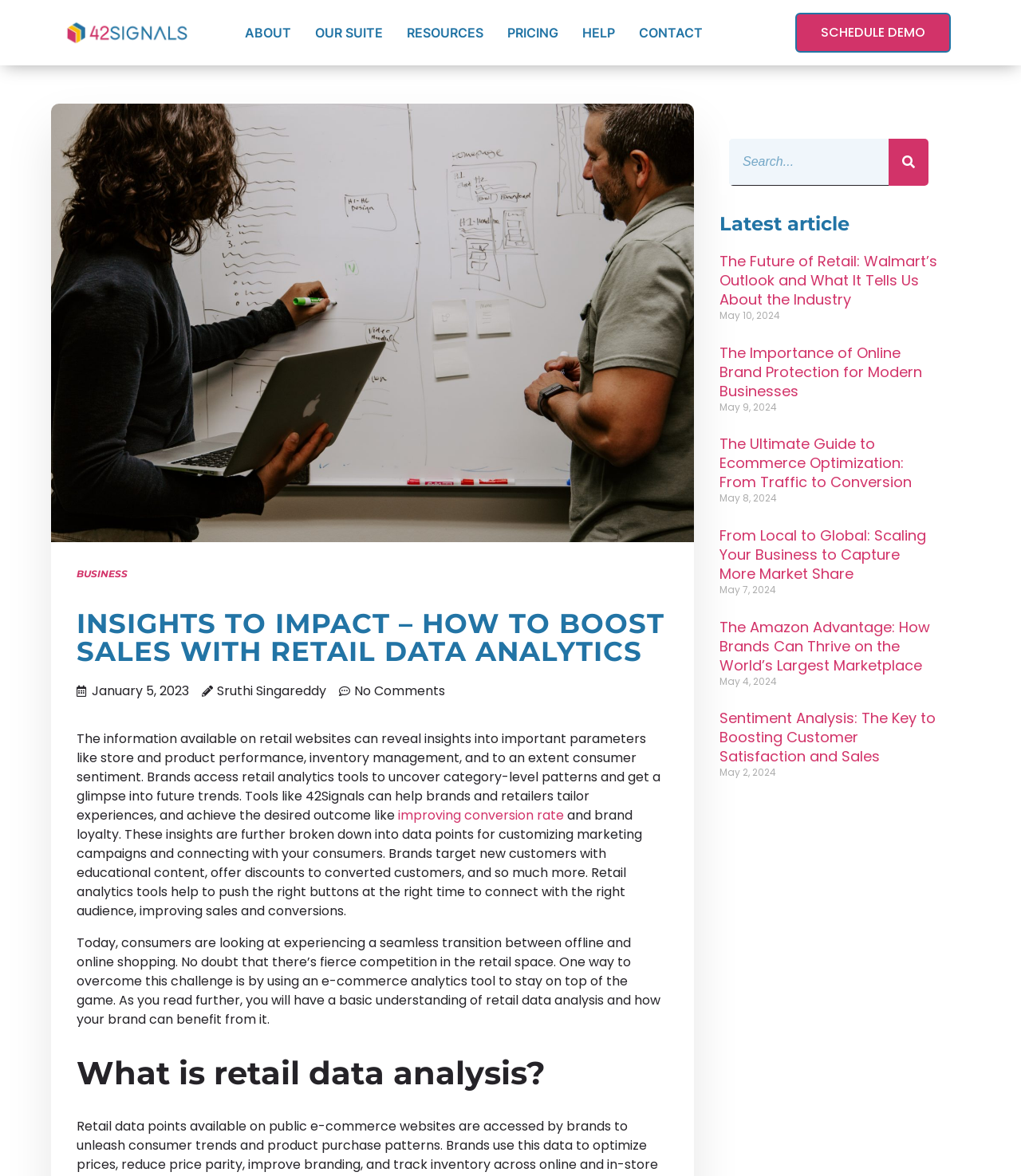Give a detailed account of the webpage, highlighting key information.

This webpage is a blog focused on retail data analytics, with the main title "Use insights on retail data analytics to boost revenue". At the top left corner, there is a logo of 42Signals, a company that provides retail analytics tools. 

Below the logo, there is a navigation menu with links to "ABOUT", "OUR SUITE", "RESOURCES", "PRICING", "HELP", and "CONTACT". On the right side of the navigation menu, there is a call-to-action button "SCHEDULE DEMO". 

To the right of the navigation menu, there is an image related to category management, which takes up a significant portion of the page. 

Below the image, there are two headings: "BUSINESS" and "INSIGHTS TO IMPACT – HOW TO BOOST SALES WITH RETAIL DATA ANALYTICS". The latter heading is followed by a date "January 5, 2023", the author's name "Sruthi Singareddy", and a note "No Comments". 

The main content of the blog post discusses the importance of retail data analytics in improving sales and conversions. It explains how retail analytics tools can help brands and retailers tailor experiences and achieve desired outcomes. The text is divided into several paragraphs, with a link to "improving conversion rate" in one of the paragraphs. 

Further down the page, there is a heading "What is retail data analysis?" followed by more text discussing the topic. 

On the right side of the page, there is a search bar with a search button. Below the search bar, there is a section titled "Latest article" with four article previews, each with a title, date, and a brief summary. The articles are about topics related to retail and e-commerce, such as the future of retail, online brand protection, e-commerce optimization, and scaling a business.